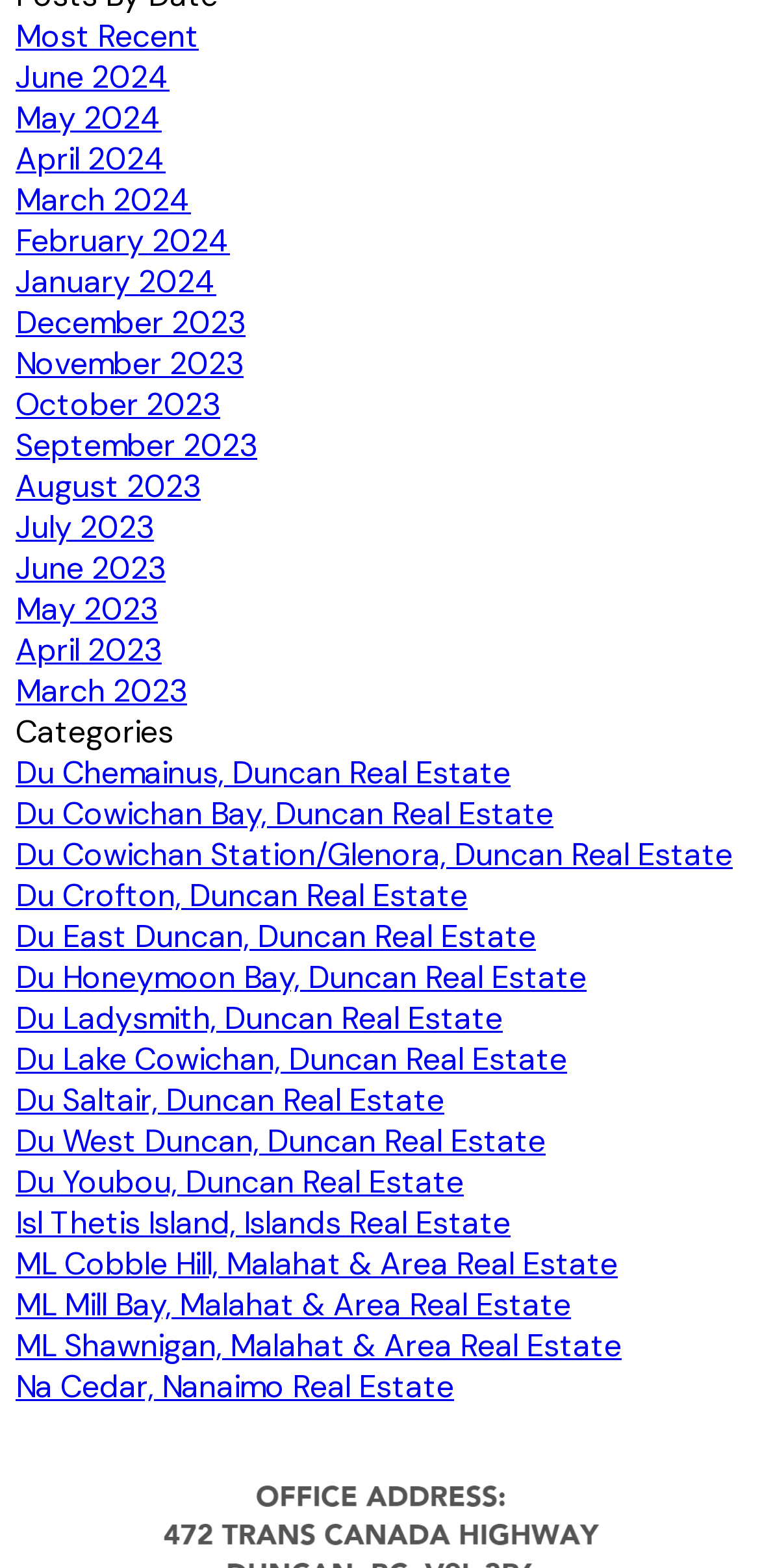How many months are listed on the webpage?
Using the image, provide a detailed and thorough answer to the question.

I counted the number of link elements with month names, such as 'June 2024', 'May 2024', and so on. There are 12 link elements with month names, indicating that 12 months are listed on the webpage.